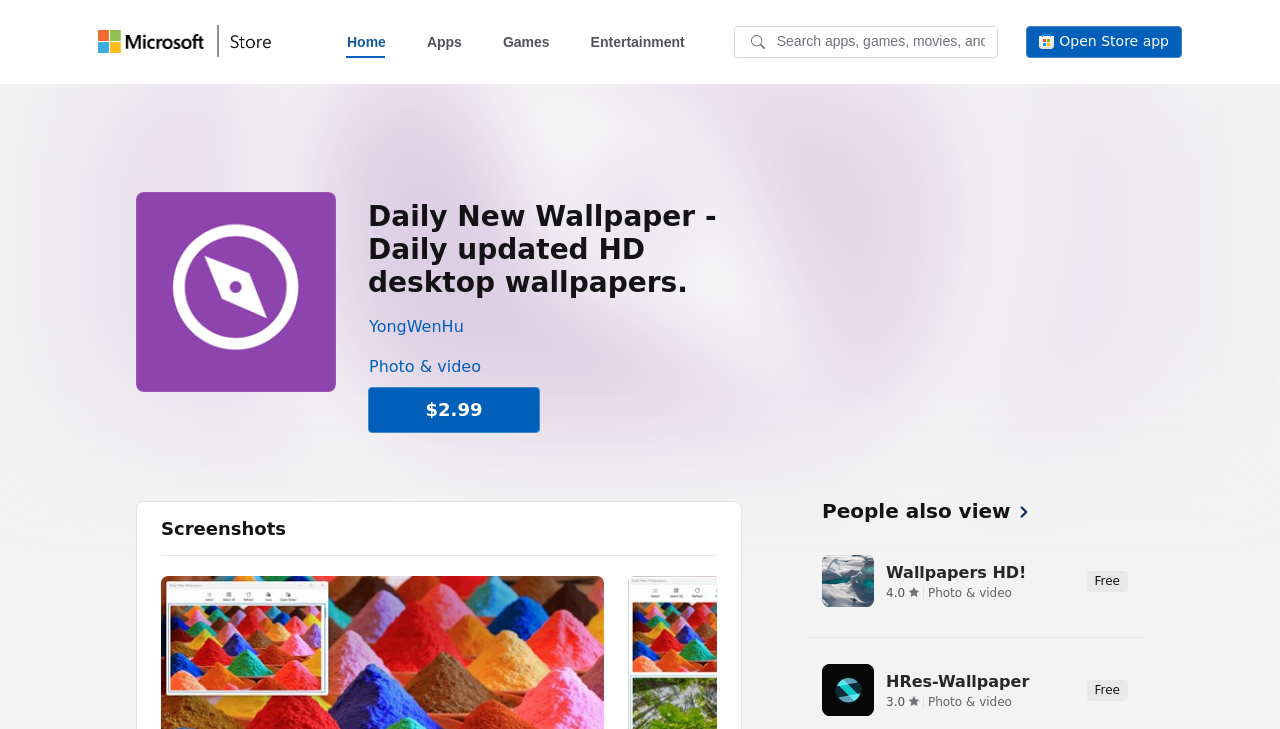Locate the bounding box coordinates of the element to click to perform the following action: 'Open Store app'. The coordinates should be given as four float values between 0 and 1, in the form of [left, top, right, bottom].

[0.802, 0.036, 0.923, 0.08]